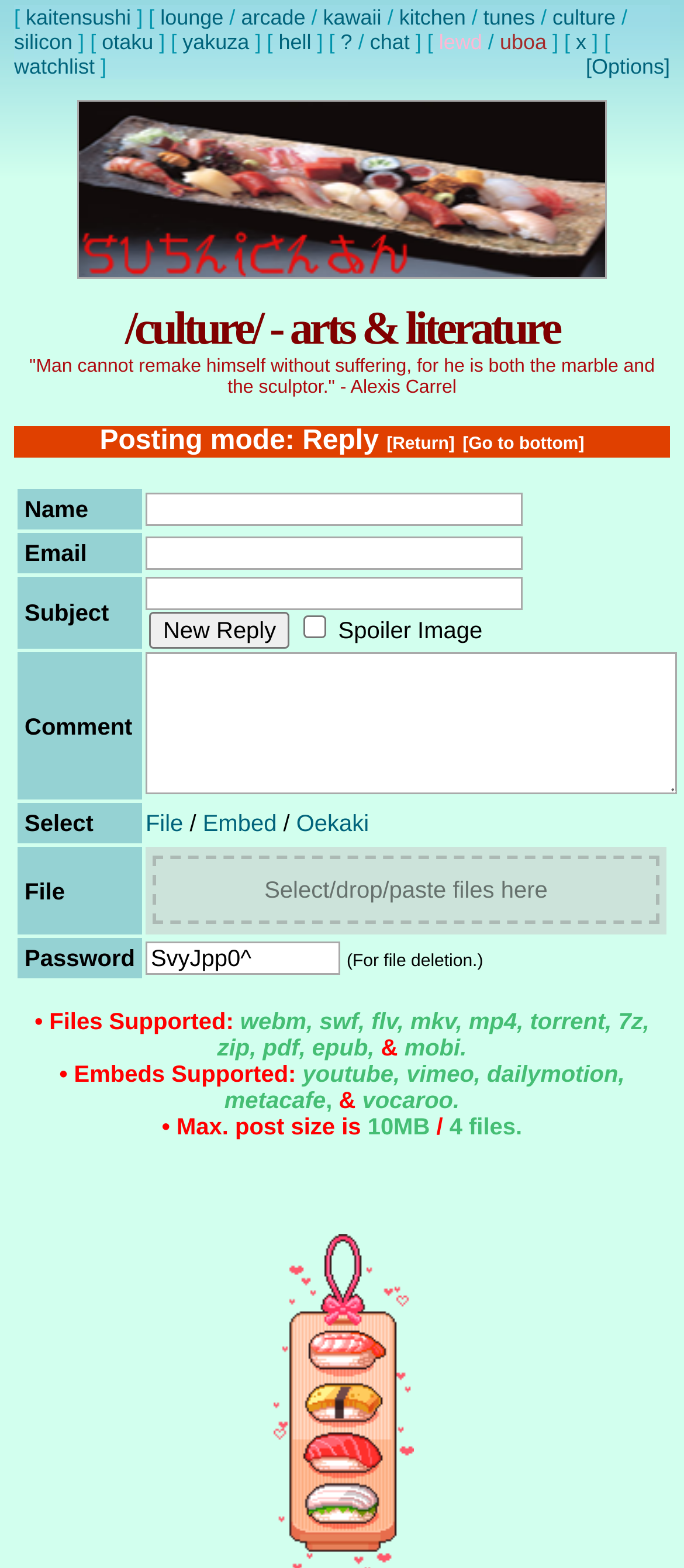Can you specify the bounding box coordinates for the region that should be clicked to fulfill this instruction: "Enter text in the 'Name' field".

[0.213, 0.315, 0.764, 0.336]